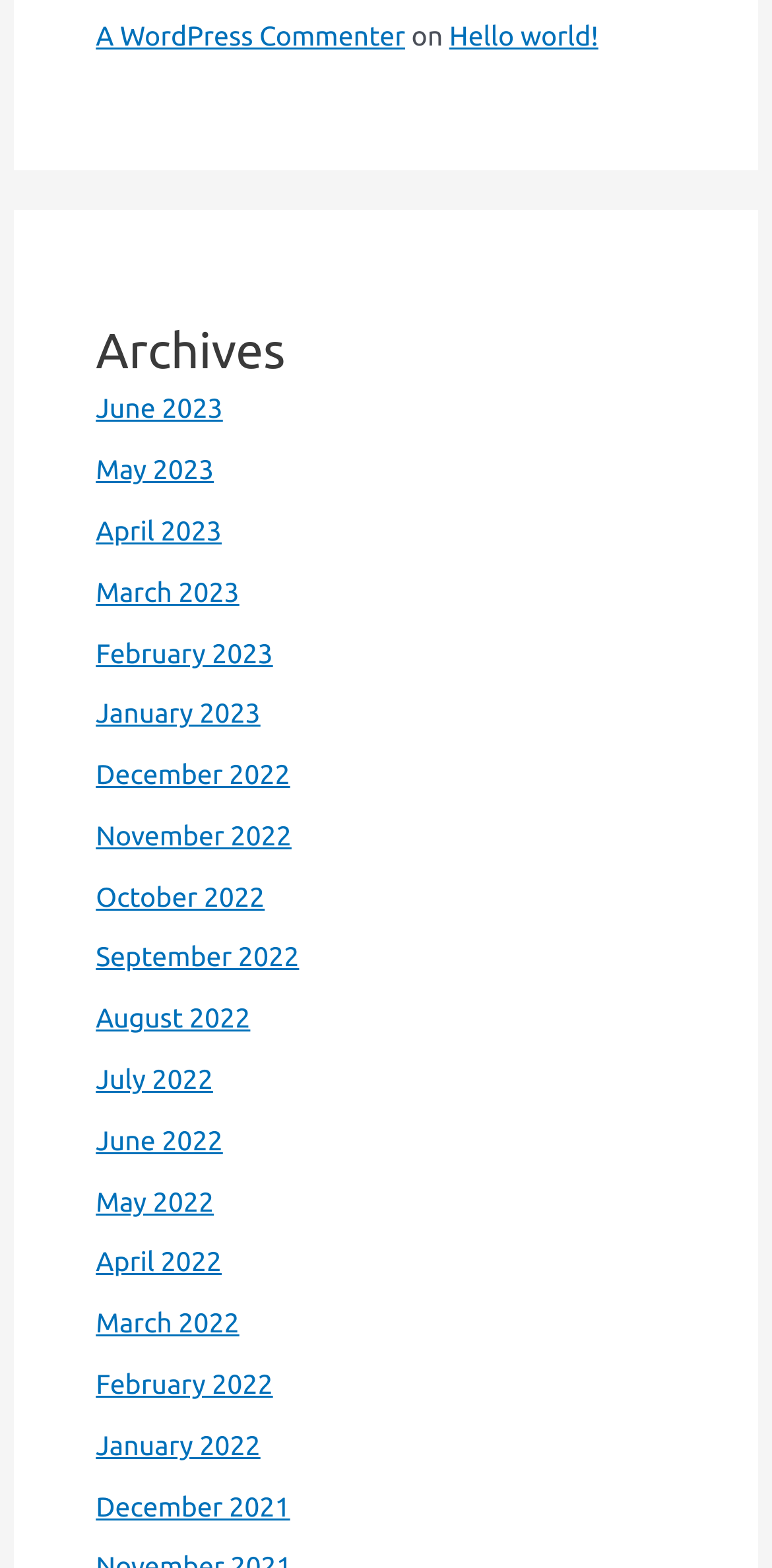Please provide the bounding box coordinates for the element that needs to be clicked to perform the instruction: "view archives". The coordinates must consist of four float numbers between 0 and 1, formatted as [left, top, right, bottom].

[0.124, 0.203, 0.876, 0.244]